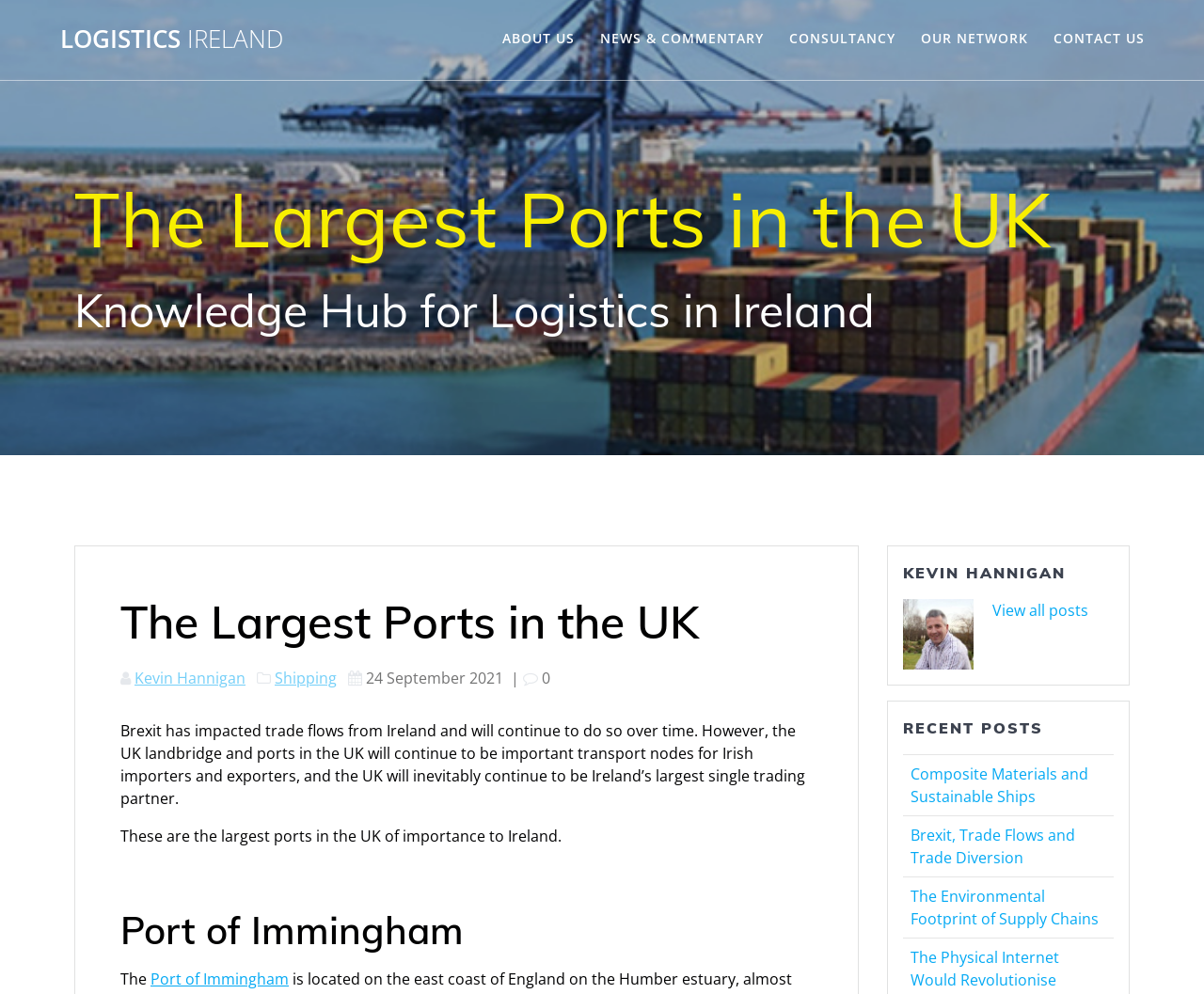Bounding box coordinates must be specified in the format (top-left x, top-left y, bottom-right x, bottom-right y). All values should be floating point numbers between 0 and 1. What are the bounding box coordinates of the UI element described as: News & Commentary

[0.498, 0.028, 0.634, 0.052]